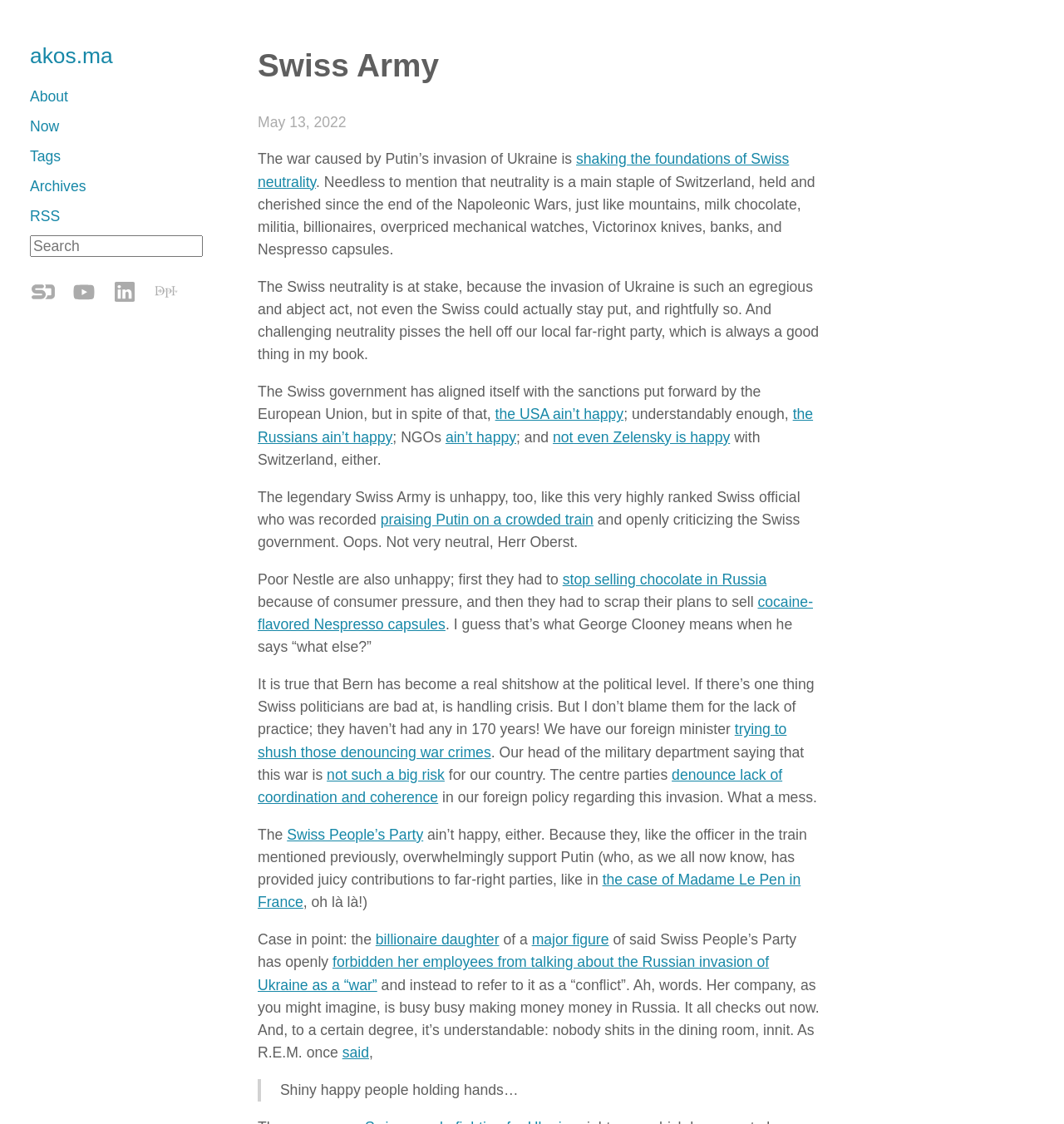What is the name of the website?
Please interpret the details in the image and answer the question thoroughly.

The name of the website can be found in the header section of the webpage, where it is written as 'Swiss Army | akos.ma'.